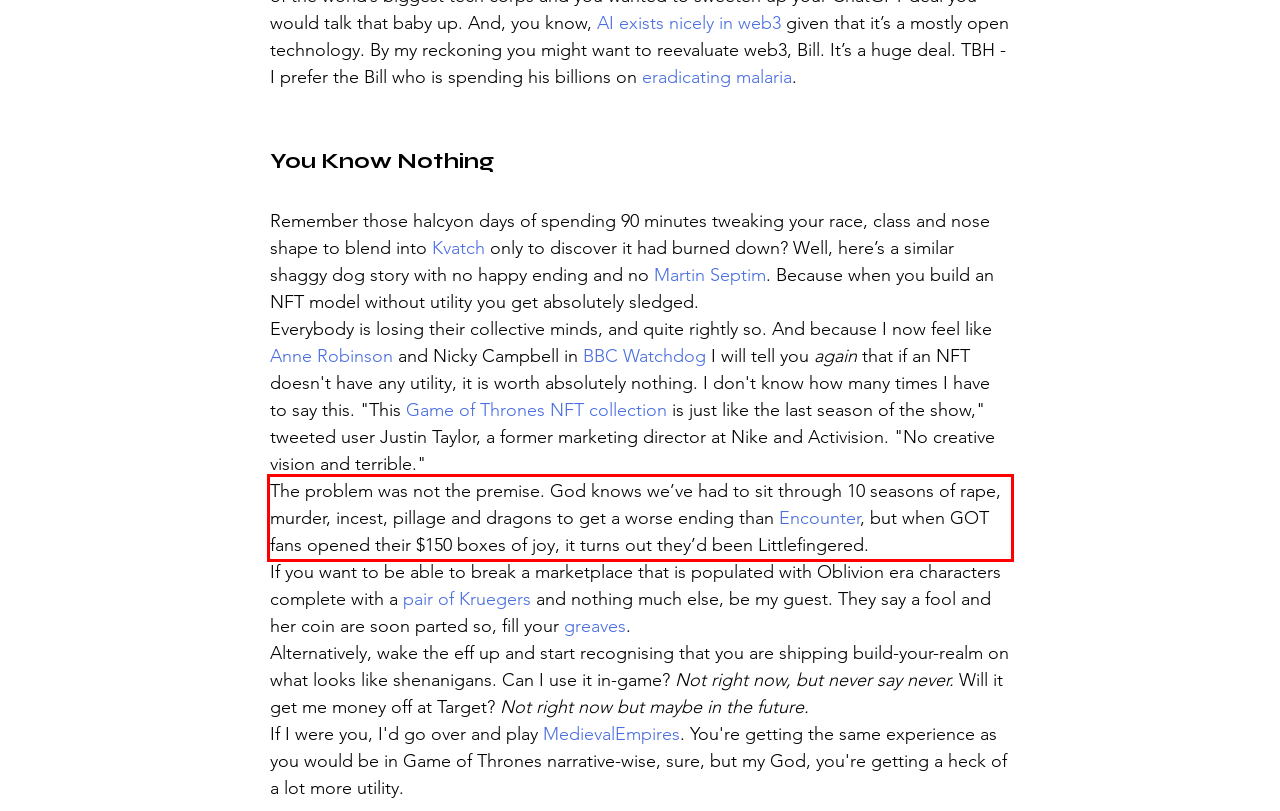You are given a screenshot of a webpage with a UI element highlighted by a red bounding box. Please perform OCR on the text content within this red bounding box.

The problem was not the premise. God knows we’ve had to sit through 10 seasons of rape, murder, incest, pillage and dragons to get a worse ending than Encounter, but when GOT fans opened their $150 boxes of joy, it turns out they’d been Littlefingered.